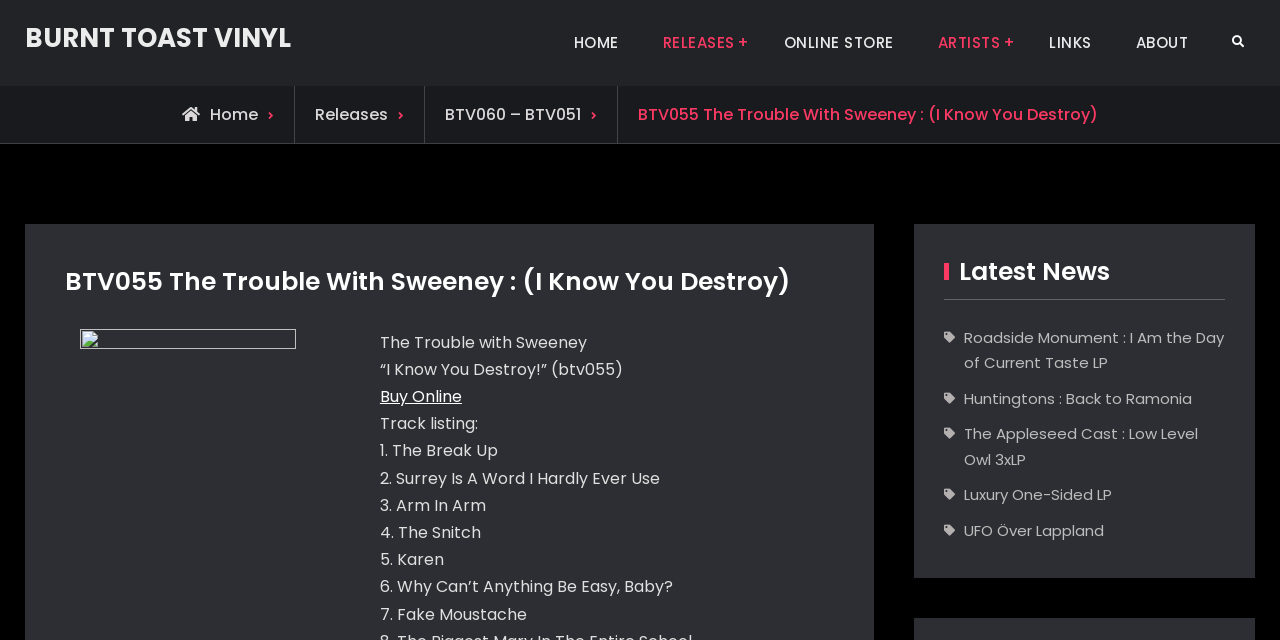Utilize the details in the image to give a detailed response to the question: What is the name of the album?

I found the answer by looking at the title of the webpage, which is 'BTV055 The Trouble With Sweeney : (I Know You Destroy) – BURNT TOAST VINYL'. The title is also repeated in the breadcrumbs section and in the main content area.